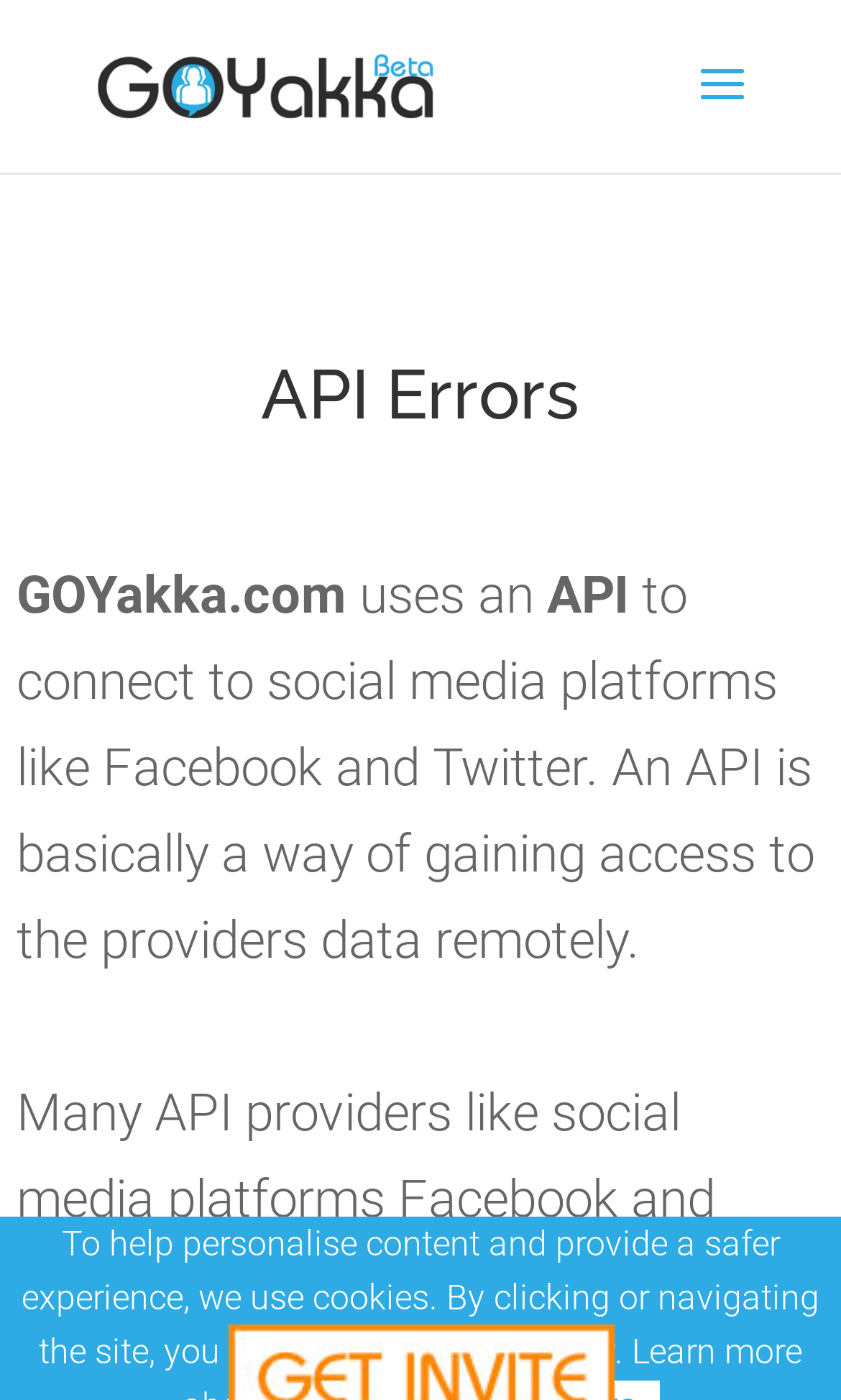What is the relationship between GOYakka.com and APIs?
Please answer using one word or phrase, based on the screenshot.

GOYakka.com uses an API